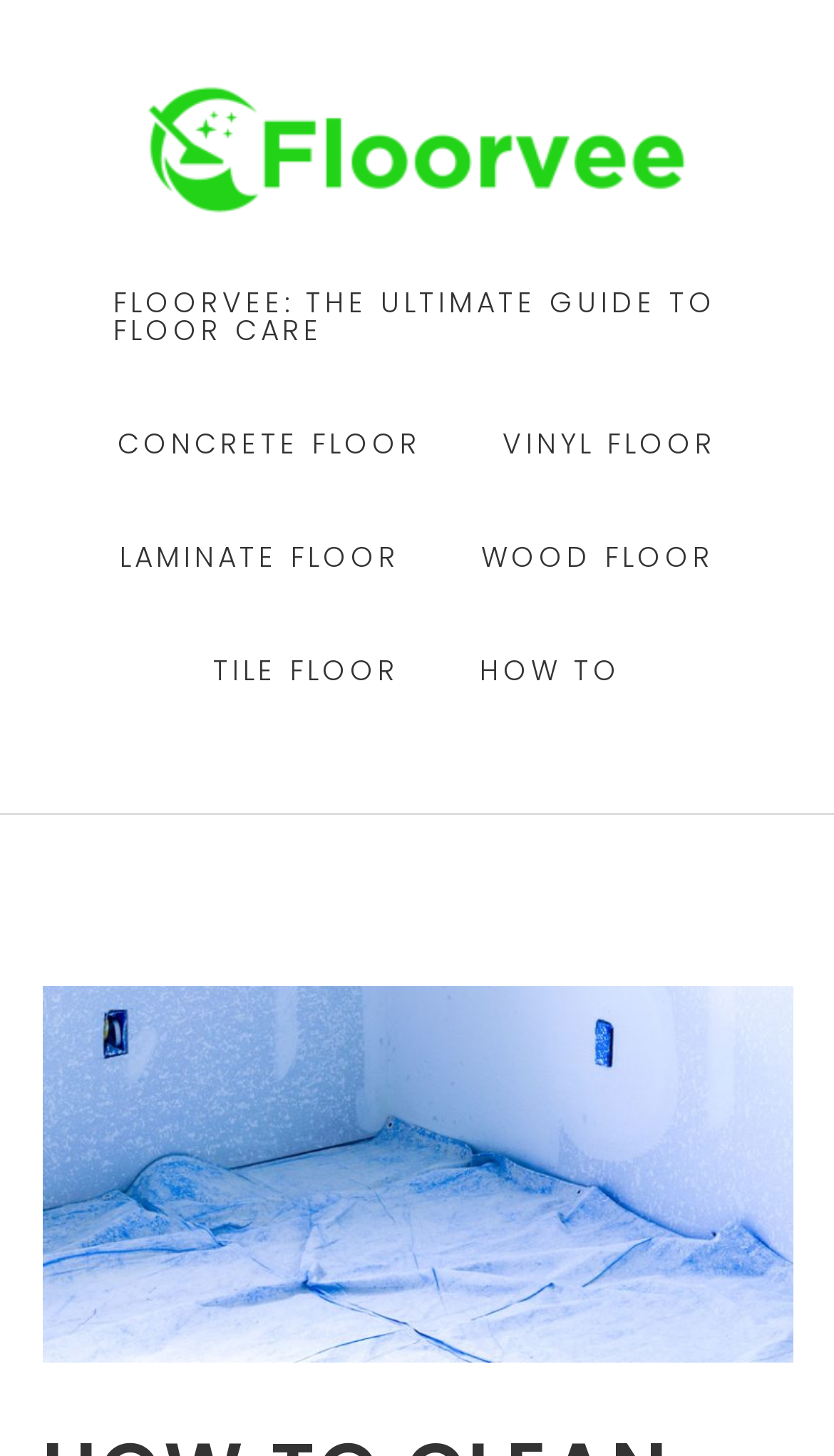Could you determine the bounding box coordinates of the clickable element to complete the instruction: "view how to clean drywall dust off floors guide"? Provide the coordinates as four float numbers between 0 and 1, i.e., [left, top, right, bottom].

[0.05, 0.677, 0.95, 0.935]